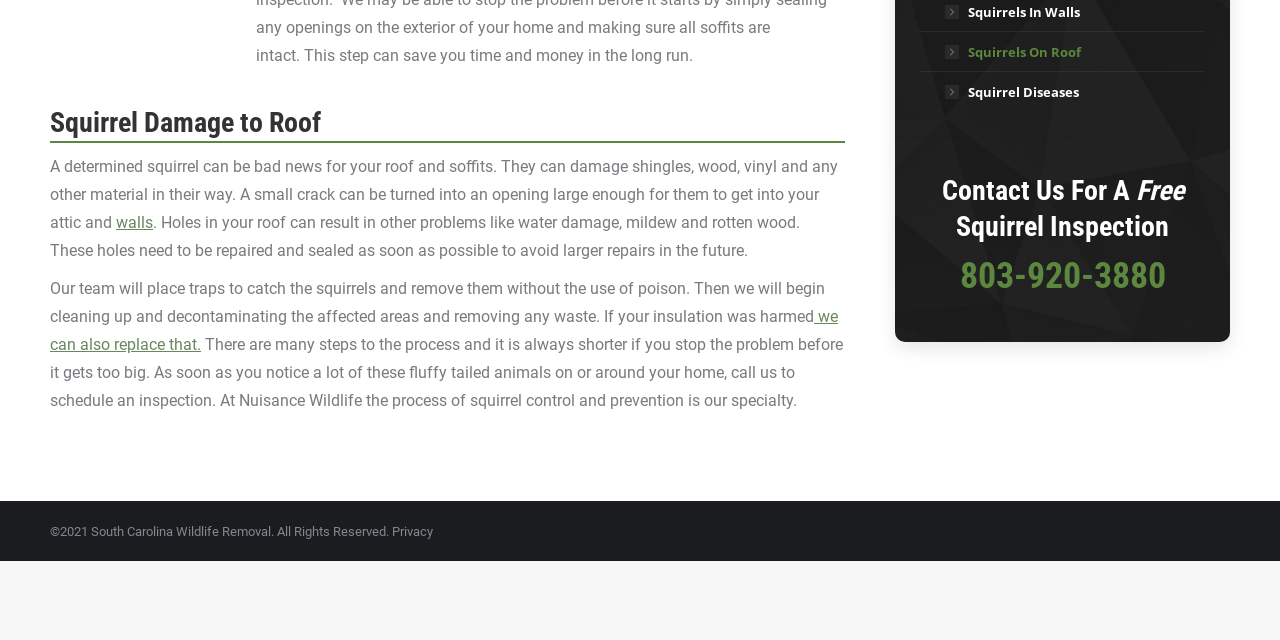Identify the bounding box coordinates for the UI element mentioned here: "we can also replace that.". Provide the coordinates as four float values between 0 and 1, i.e., [left, top, right, bottom].

[0.039, 0.48, 0.655, 0.553]